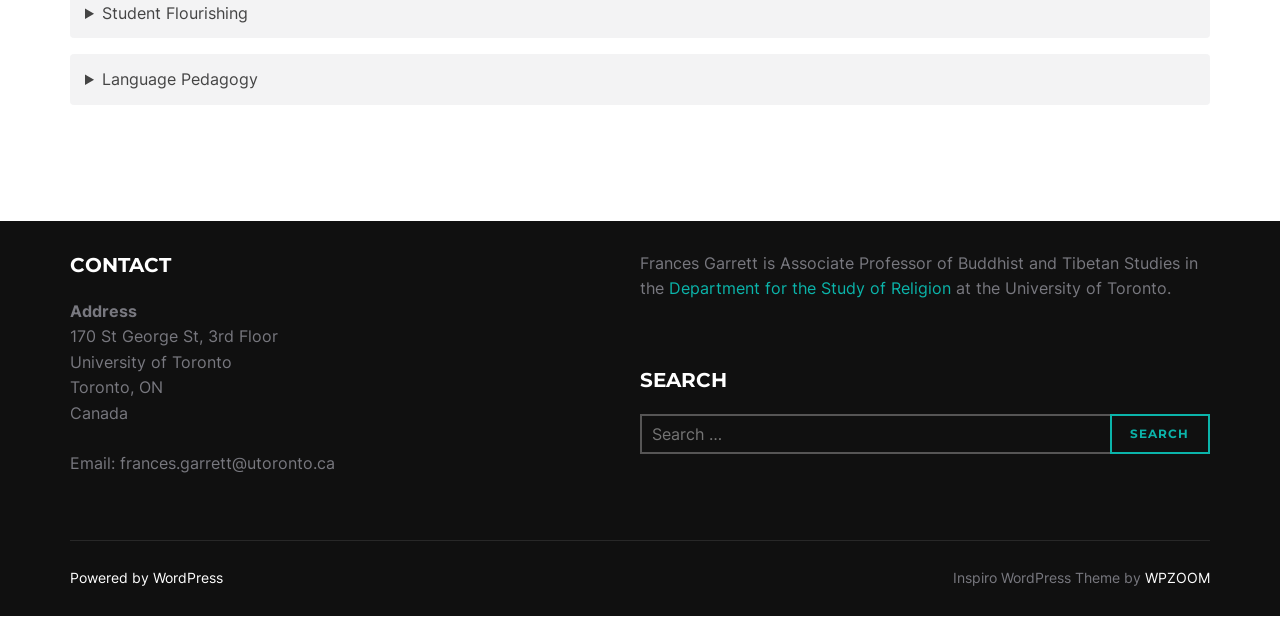Identify and provide the bounding box for the element described by: "WPZOOM".

[0.895, 0.89, 0.945, 0.916]